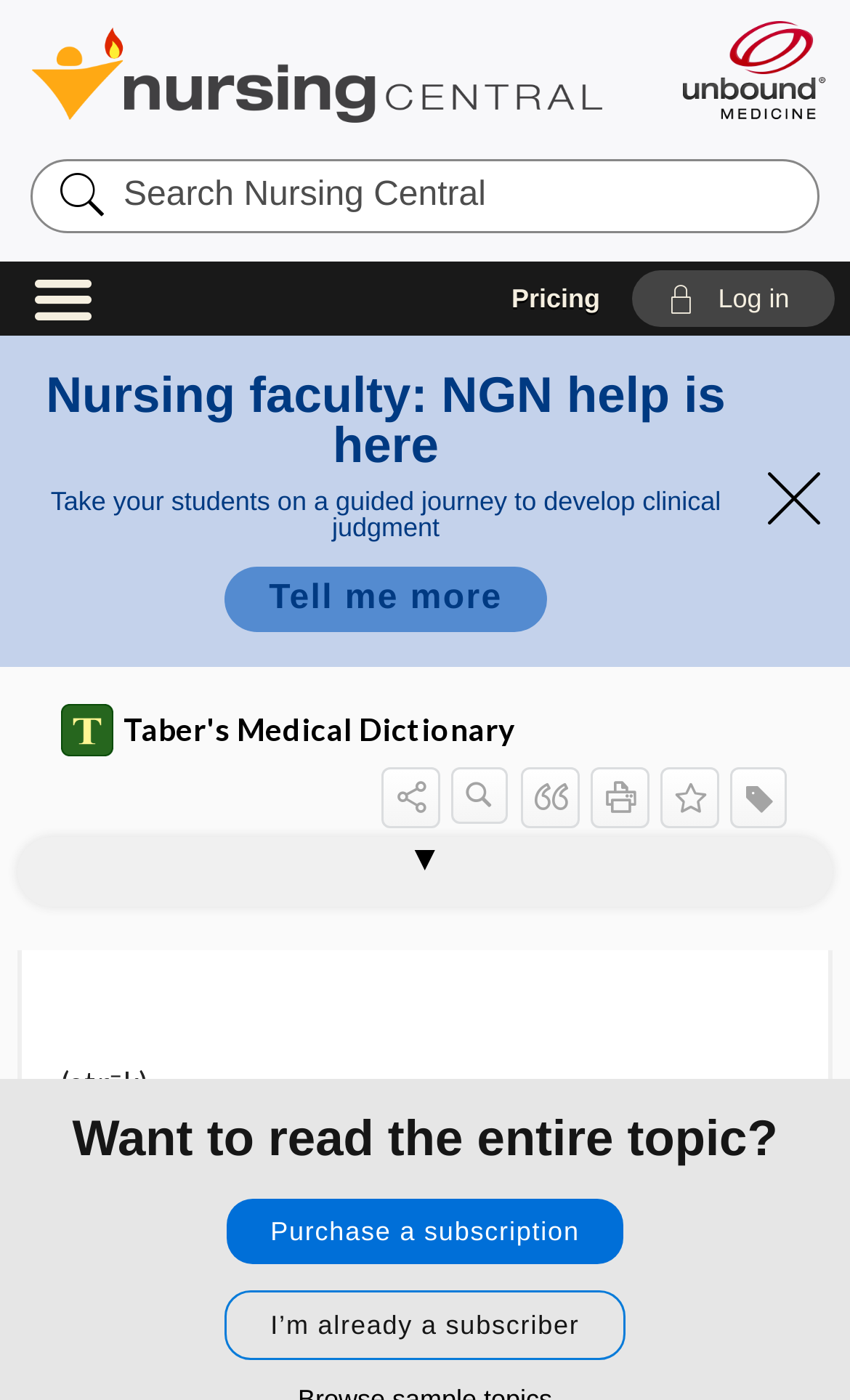Locate the bounding box coordinates of the clickable region necessary to complete the following instruction: "View pricing information". Provide the coordinates in the format of four float numbers between 0 and 1, i.e., [left, top, right, bottom].

[0.563, 0.187, 0.745, 0.24]